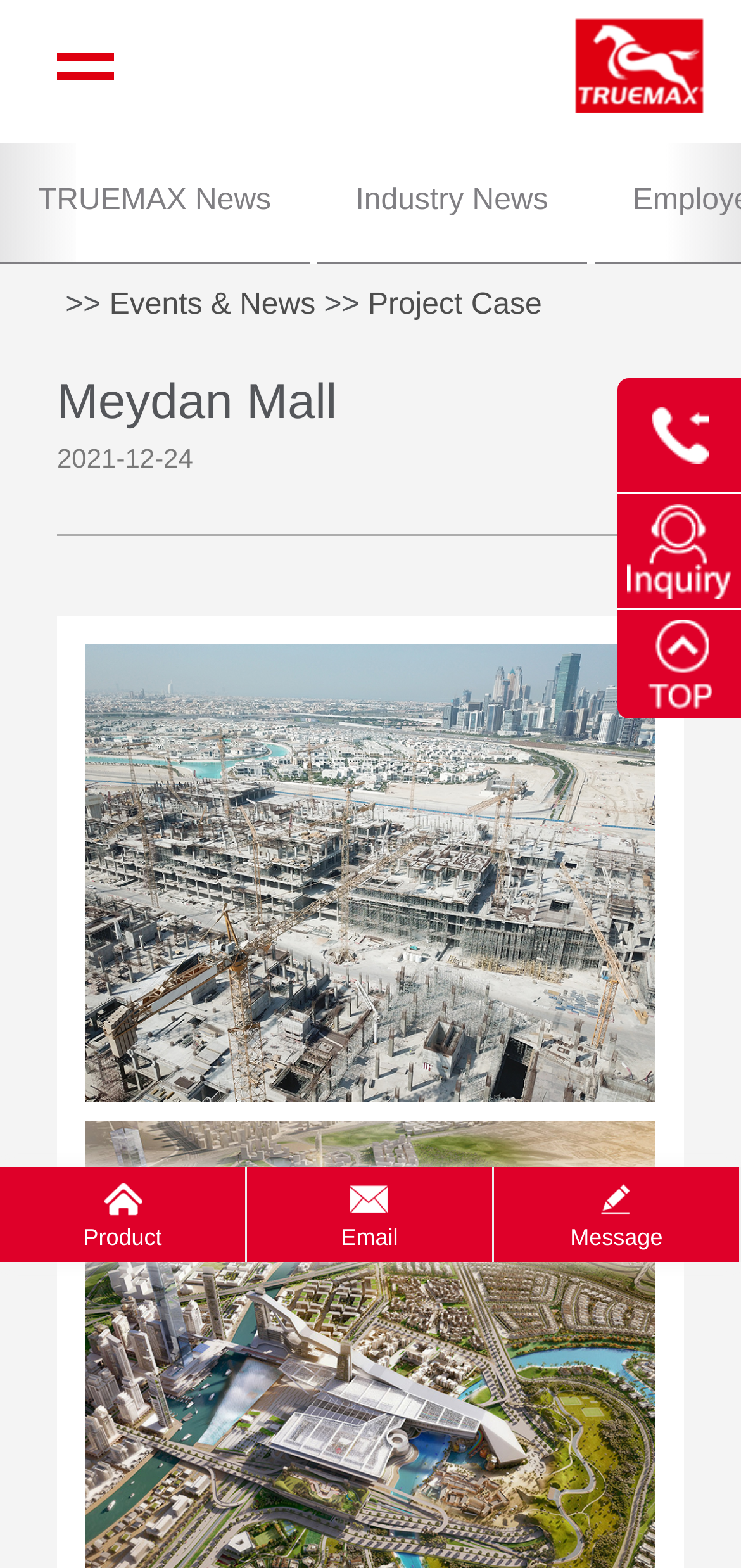Craft a detailed narrative of the webpage's structure and content.

The webpage is about the Meydan Mall project, a development in Ras Al Khor area of Dubai completed in 2012, covering over 3,700,000 m2 of gross floor area.

At the top left corner, there is a menu button. Next to it, on the top right, is a link to the TRUEMAX website, accompanied by an image with the same name. Below these elements, there are two links, "TRUEMAX News" and "Industry News", placed side by side.

Further down, there is a header section with several links, including "Events & News", "Project Case", and a heading that reads "Meydan Mall". Below the heading, there is a timestamp indicating the date "2021-12-24".

On the right side of the page, there are three images, each accompanied by a link. These images are stacked vertically, with the top one located near the middle of the page.

At the bottom of the page, there are three links, "Product", "Email", and "Message", placed horizontally. Next to these links, there is a chat widget iframe. Finally, at the very bottom right corner, there is a link with an icon.

Overall, the webpage has a mix of links, images, and a chat widget, providing information about the Meydan Mall project and related news.